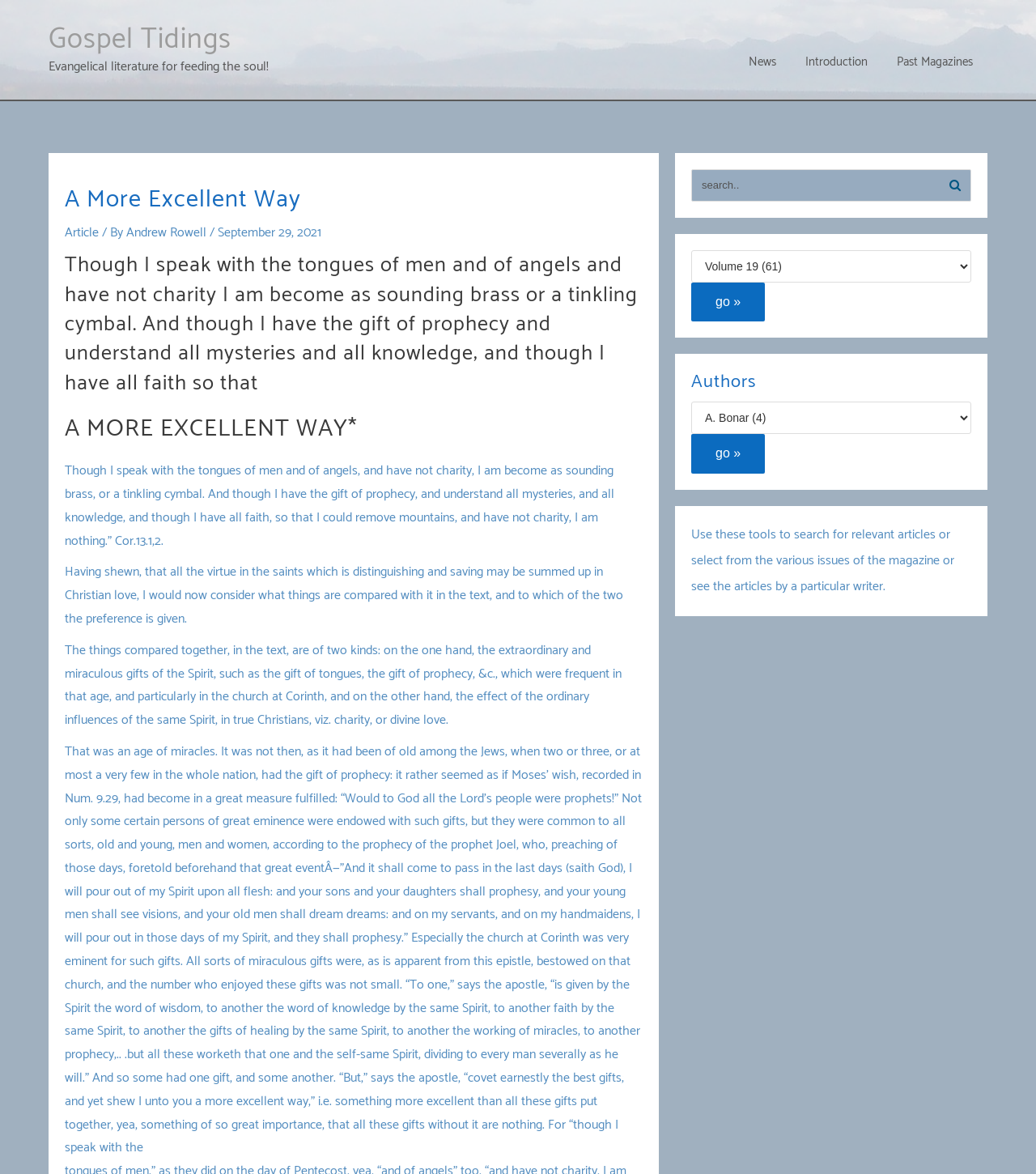Identify the bounding box coordinates for the UI element that matches this description: "Past Magazines".

[0.852, 0.014, 0.953, 0.055]